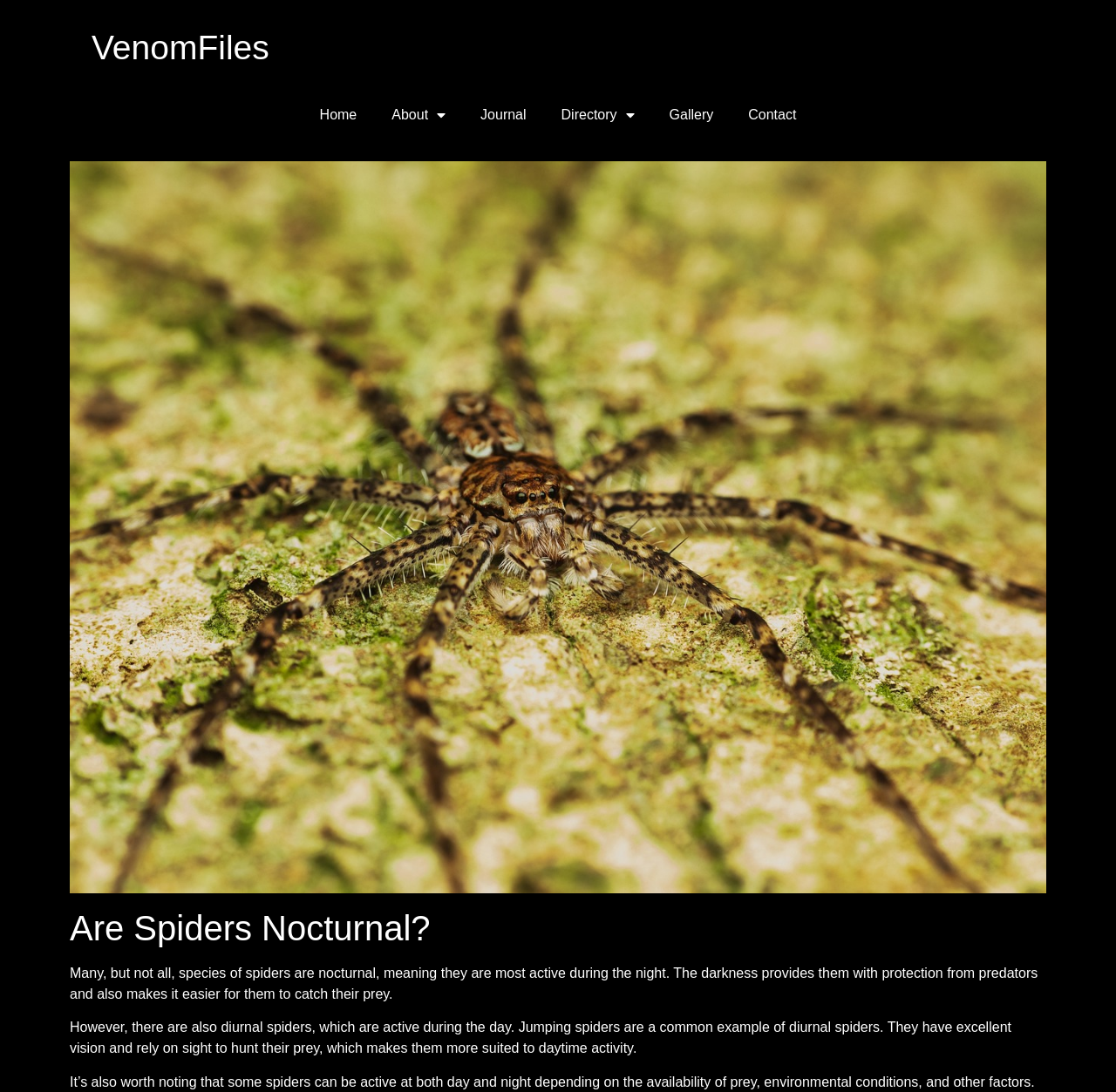What type of spiders are active during the day?
Using the details shown in the screenshot, provide a comprehensive answer to the question.

According to the text, jumping spiders are a common example of diurnal spiders, which are active during the day.